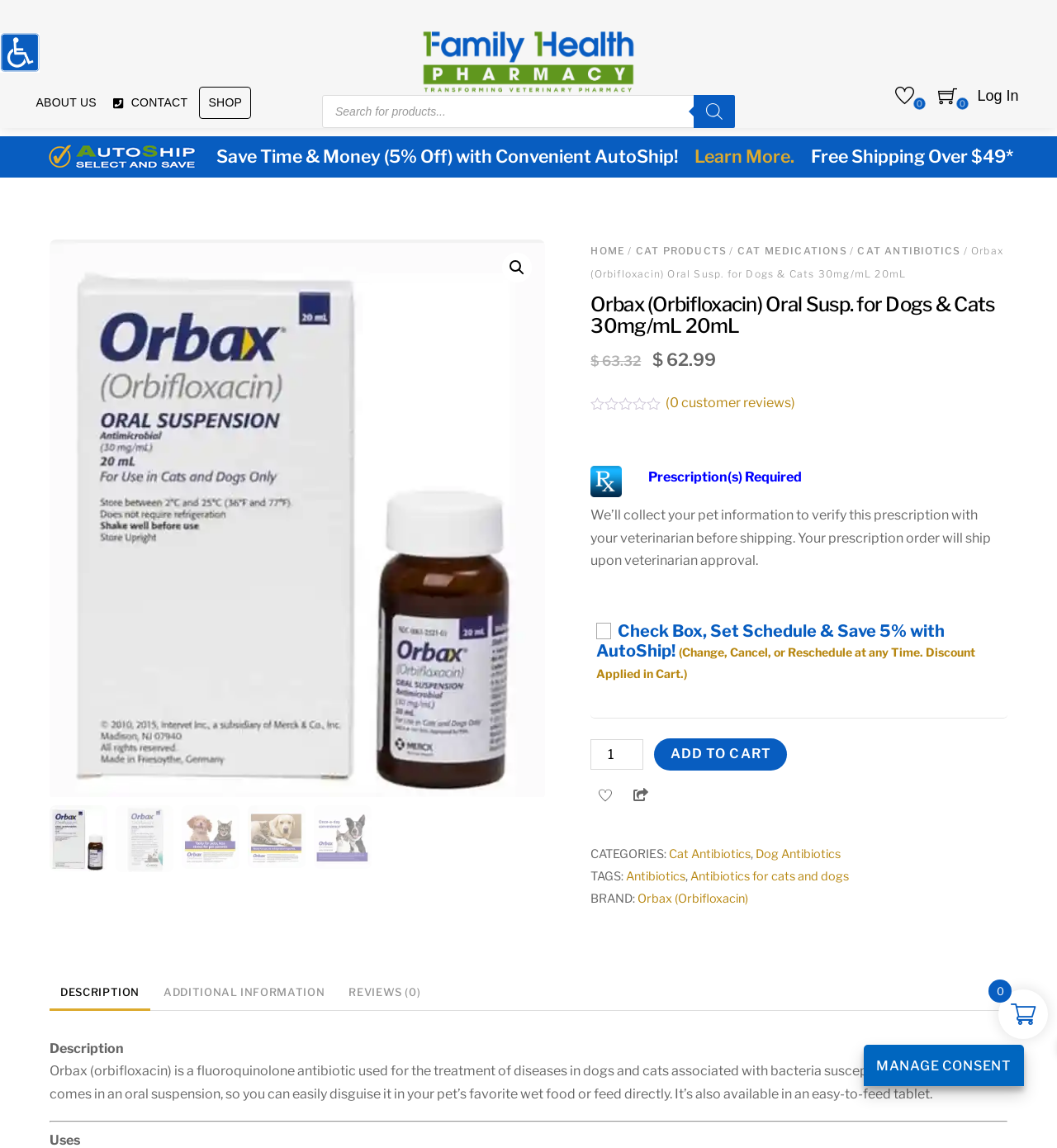Determine the bounding box of the UI component based on this description: "Shop". The bounding box coordinates should be four float values between 0 and 1, i.e., [left, top, right, bottom].

[0.189, 0.076, 0.238, 0.104]